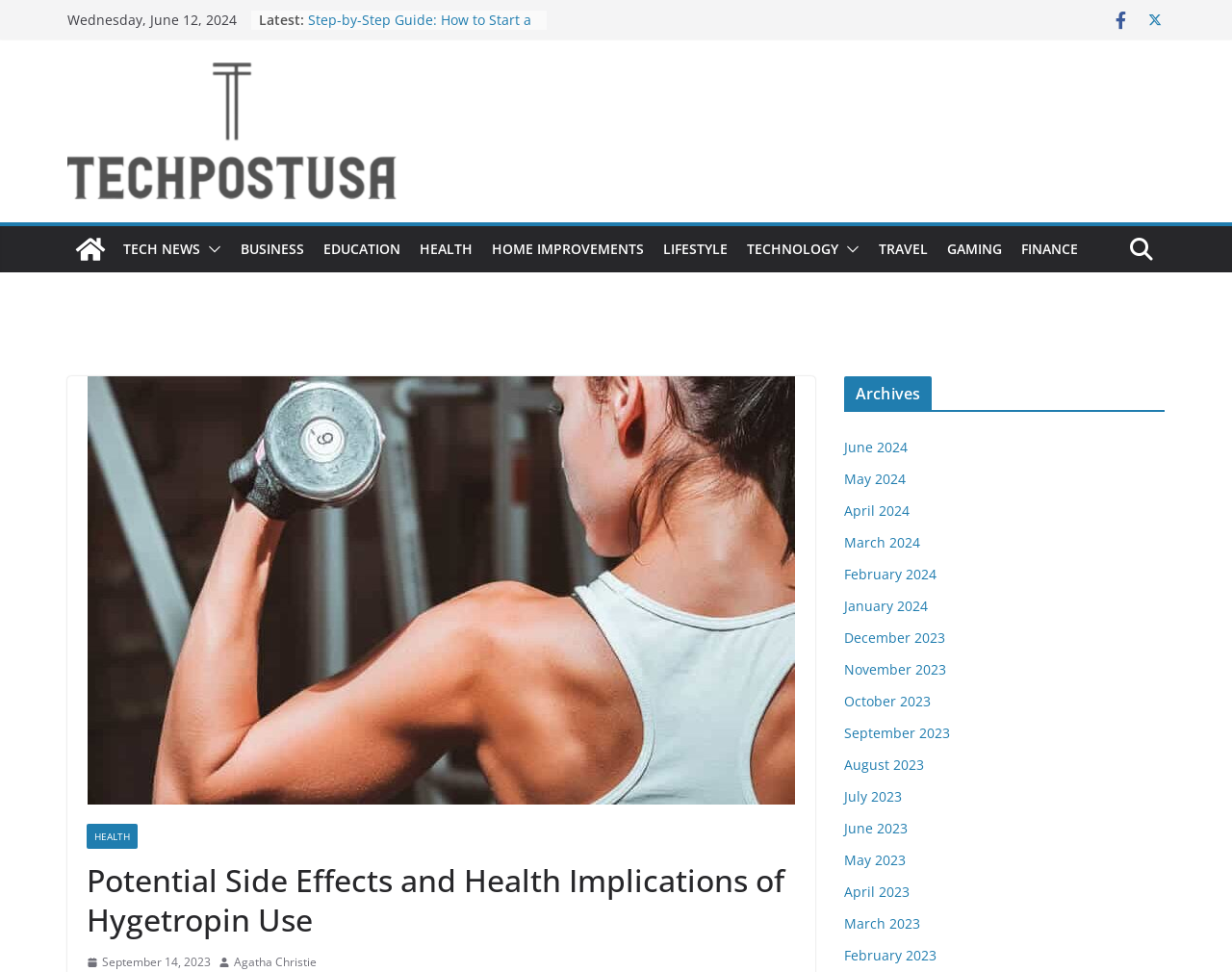Create a detailed summary of the webpage's content and design.

The webpage is a blog website called Techpostusa, which provides information on multiple niches such as Tech, Business, Education, Sports, Home, and Lifestyle. At the top of the page, there is a date displayed as "Wednesday, June 12, 2024". Below the date, there is a section labeled "Latest:" with a list of five article links, each preceded by a bullet point. The article titles include "Step-by-Step Guide: How to Start a Home Care Business", "Up-to-date pick out the right Electrician in Putney", "Creating the Perfect Virtual Run Playlist", "Paradise Found: Exploring San Pedro Belize Real Estate", and "Houses for Sale in Finestrat: Market Trends and Tips".

To the right of the article list, there are two social media links, represented by icons. Below the article list, there is a horizontal navigation menu with links to various categories, including TECH NEWS, BUSINESS, EDUCATION, HEALTH, HOME IMPROVEMENTS, LIFESTYLE, TECHNOLOGY, TRAVEL, GAMING, and FINANCE. Each category link has a corresponding button with an icon.

On the left side of the page, there is a vertical navigation menu with links to the website's logo, "tech post usa", and a link to "TECH POST USA". Below the logo, there is a section with a heading "Potential Side Effects and Health Implications of Hygetropin Use", accompanied by an image.

At the bottom of the page, there is an "Archives" section with links to monthly archives from June 2024 to February 2023.